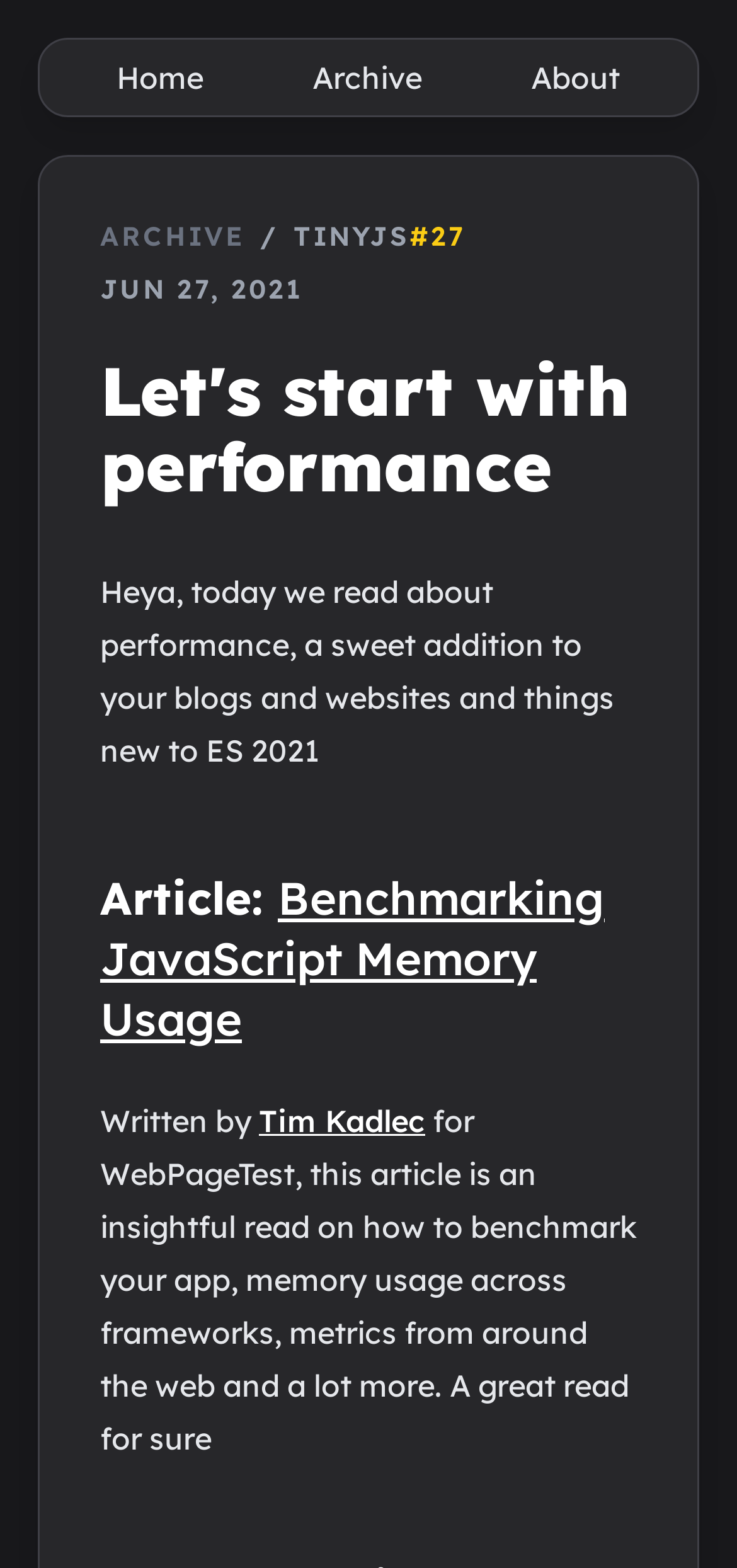Determine the bounding box for the UI element as described: "About". The coordinates should be represented as four float numbers between 0 and 1, formatted as [left, top, right, bottom].

[0.68, 0.025, 0.882, 0.074]